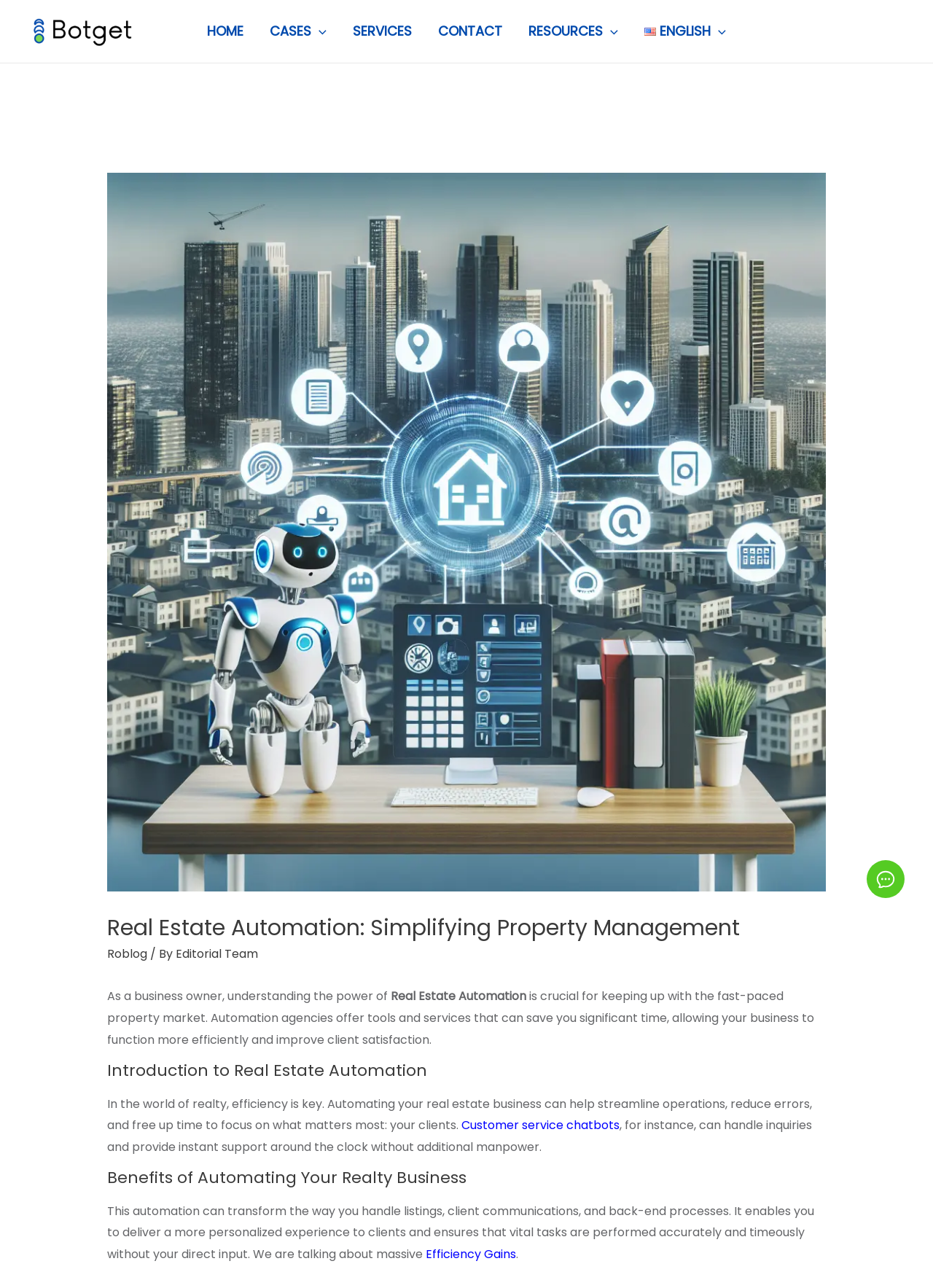Please provide the bounding box coordinates in the format (top-left x, top-left y, bottom-right x, bottom-right y). Remember, all values are floating point numbers between 0 and 1. What is the bounding box coordinate of the region described as: Customer service chatbots

[0.494, 0.867, 0.664, 0.88]